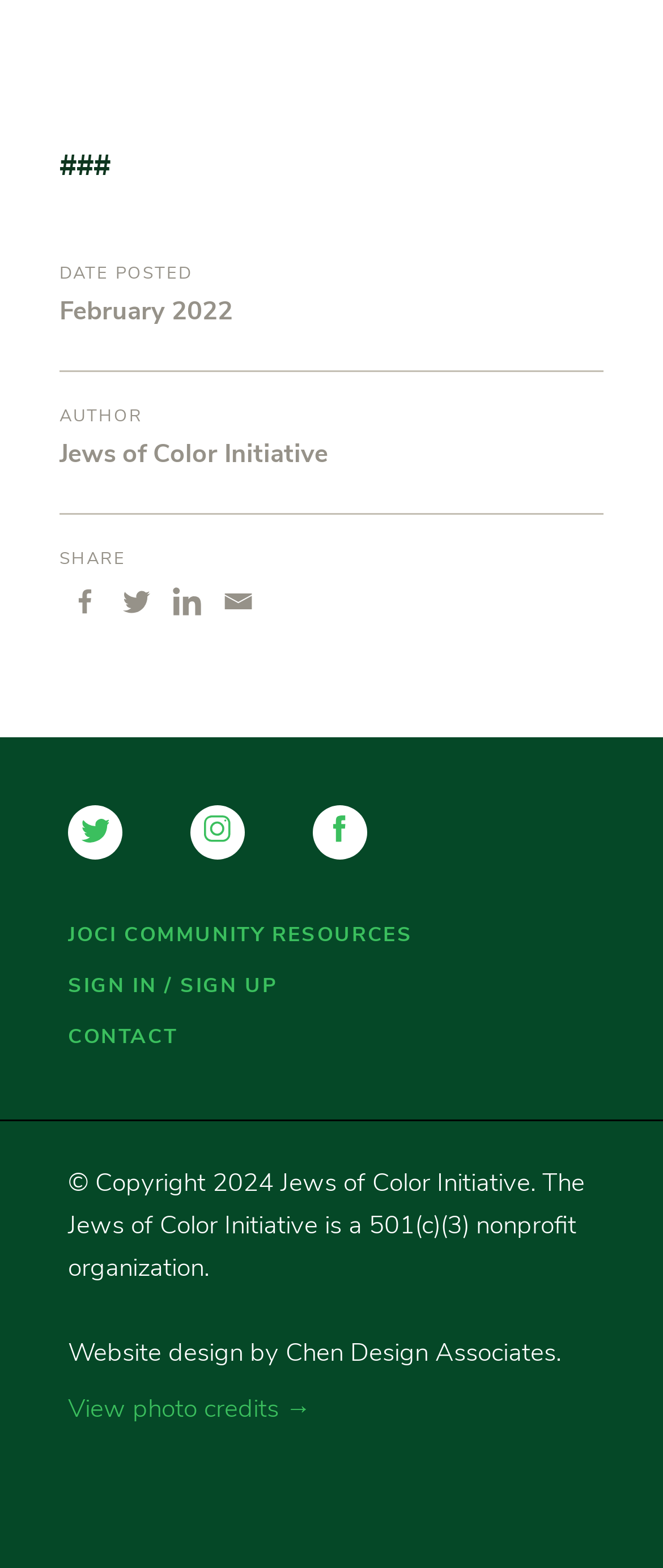Show me the bounding box coordinates of the clickable region to achieve the task as per the instruction: "Contact us".

[0.103, 0.655, 0.268, 0.668]